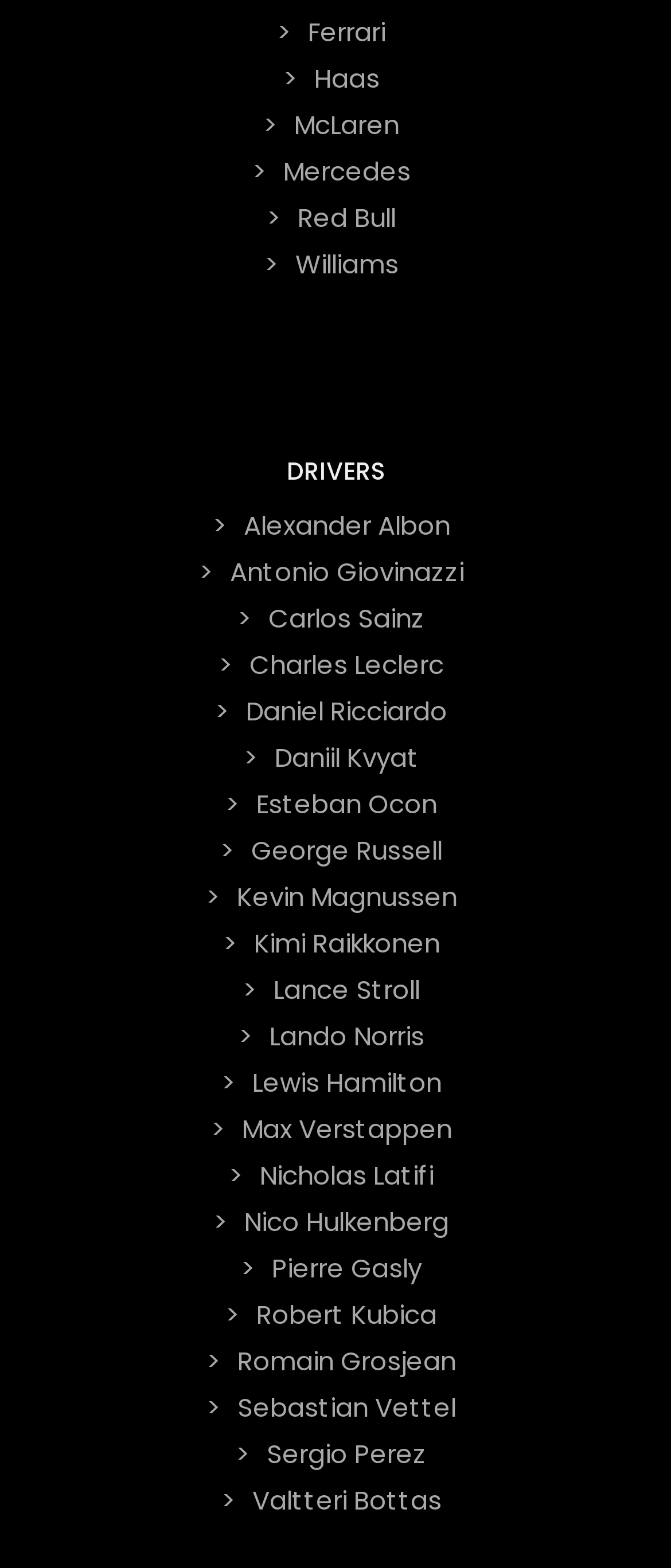Please identify the bounding box coordinates of the region to click in order to complete the task: "Visit Sebastian Vettel's page". The coordinates must be four float numbers between 0 and 1, specified as [left, top, right, bottom].

[0.341, 0.881, 0.692, 0.915]